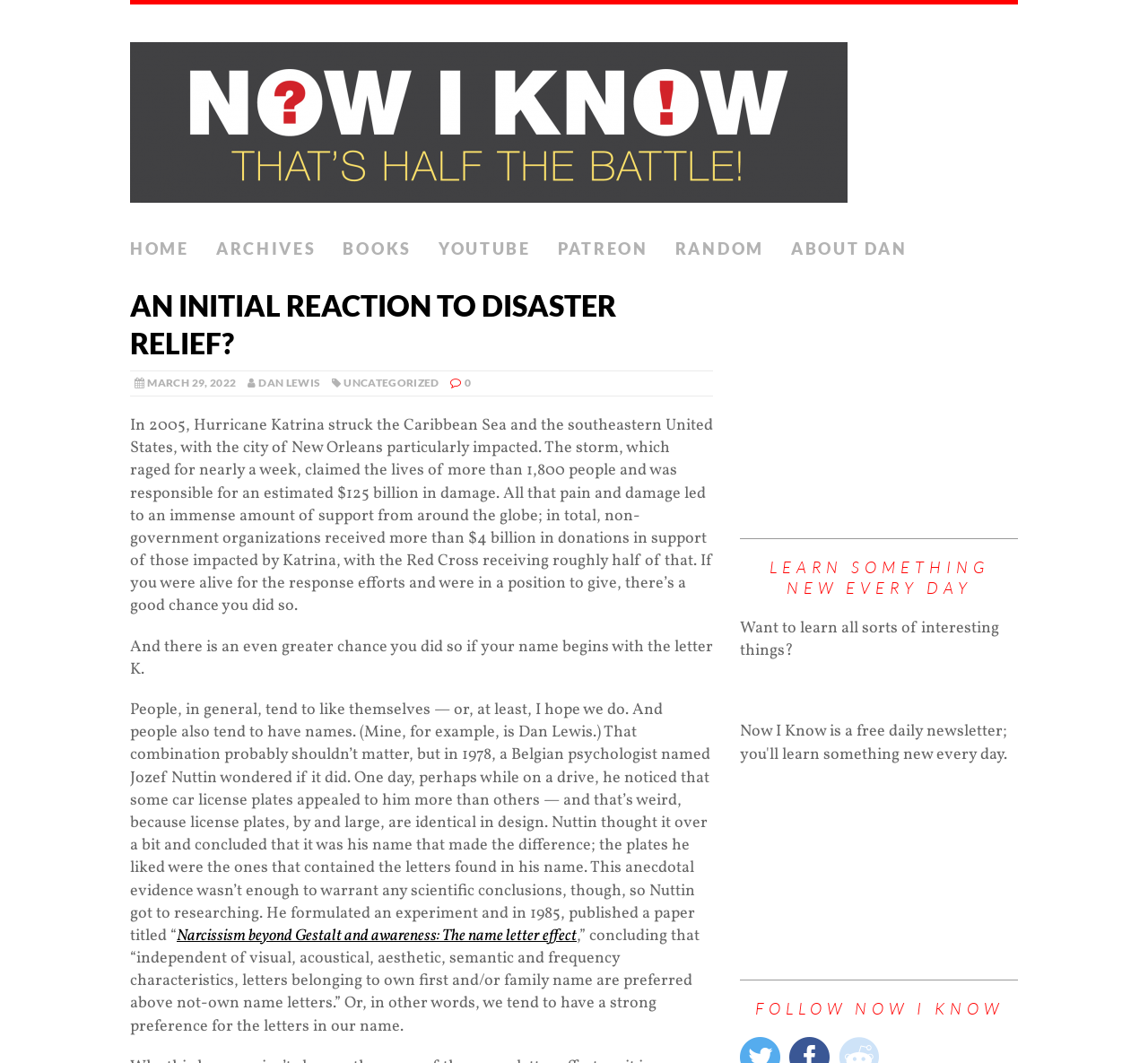Determine the bounding box coordinates of the element's region needed to click to follow the instruction: "Click the 'PATREON' link". Provide these coordinates as four float numbers between 0 and 1, formatted as [left, top, right, bottom].

[0.486, 0.216, 0.565, 0.253]